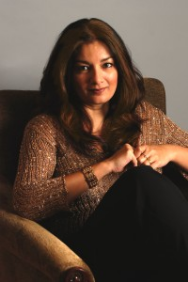Give a detailed explanation of what is happening in the image.

The image features a portrait of pianist Ramona Borthwick, who is captured sitting comfortably in an armchair. She exudes confidence and elegance, dressed in a sparkling, textured top that reflects her artistic flair. With her long, dark hair cascading over her shoulders, Ramona looks directly at the camera, displaying a warm and inviting smile. This image is likely connected to her upcoming performance on February 17, where she will launch her much-anticipated second CD, "One of Us," featuring special guest trumpeter Ingrid Jensen. The context of her appearance ties into a vibrant jazz scene, highlighting her role as a significant contributor to the music community.